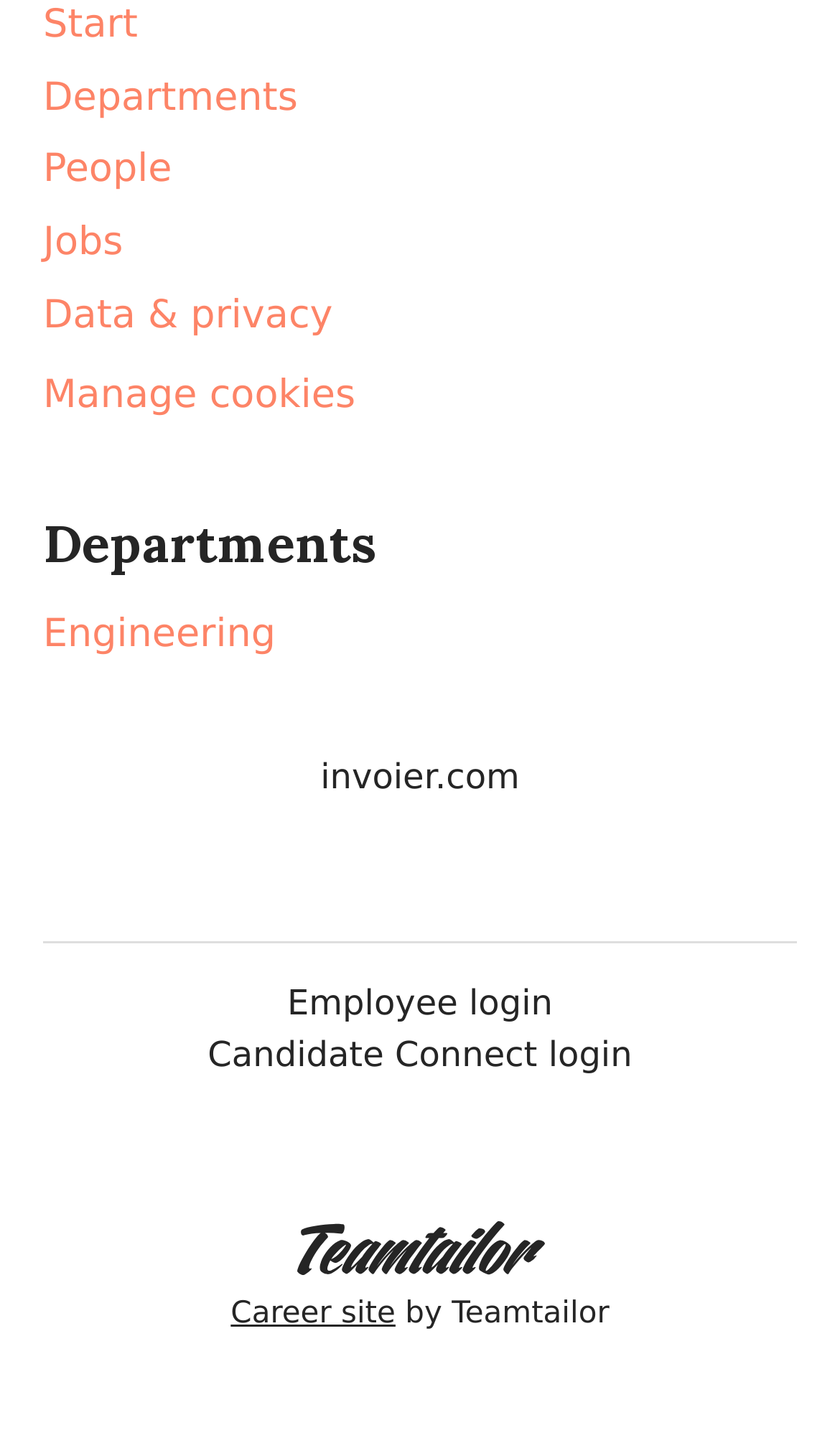Show the bounding box coordinates of the region that should be clicked to follow the instruction: "Visit invoier.com."

[0.381, 0.515, 0.619, 0.563]